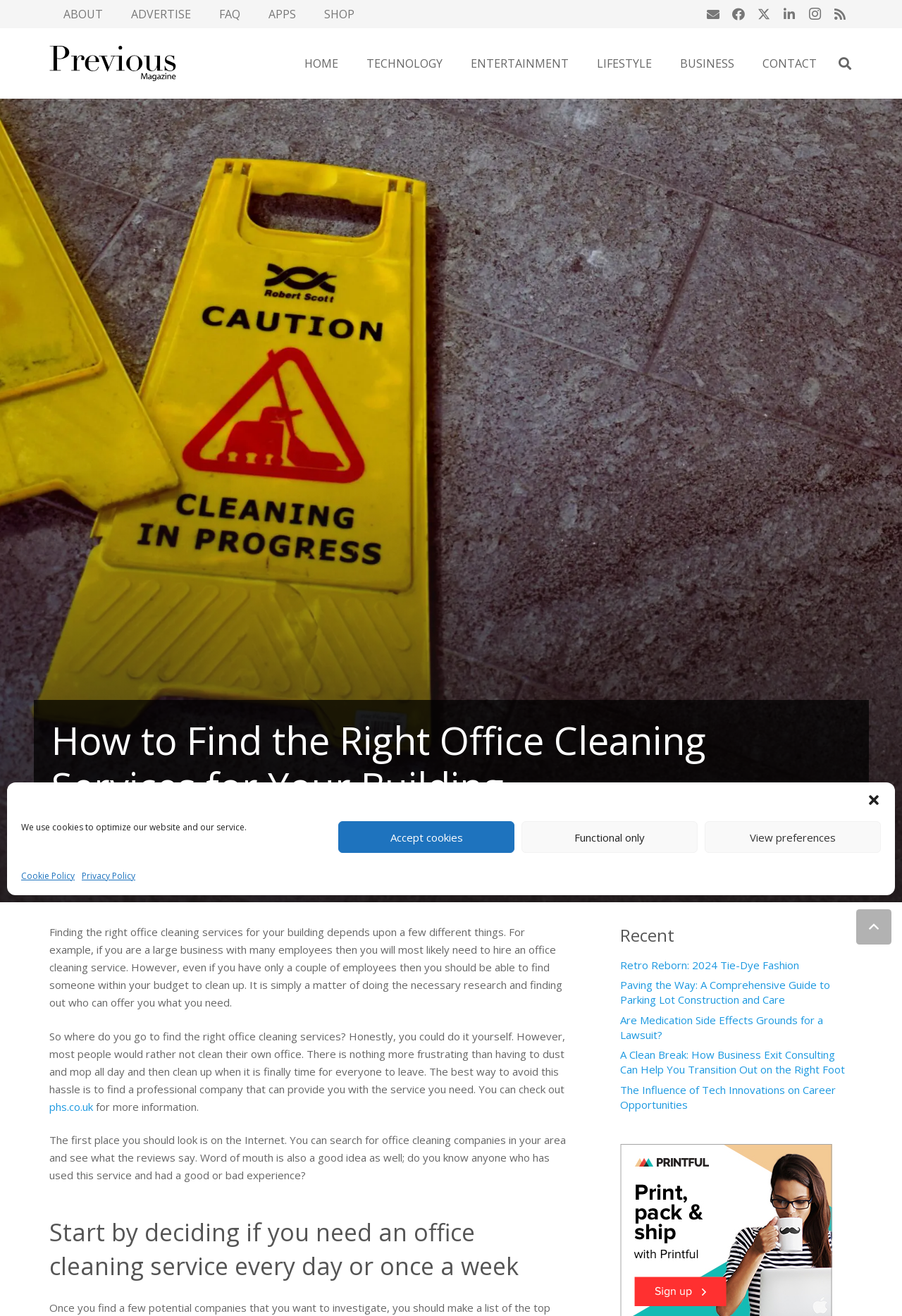Please identify the bounding box coordinates of the clickable element to fulfill the following instruction: "Read the article by 'Navneet Kumar'". The coordinates should be four float numbers between 0 and 1, i.e., [left, top, right, bottom].

[0.081, 0.627, 0.165, 0.64]